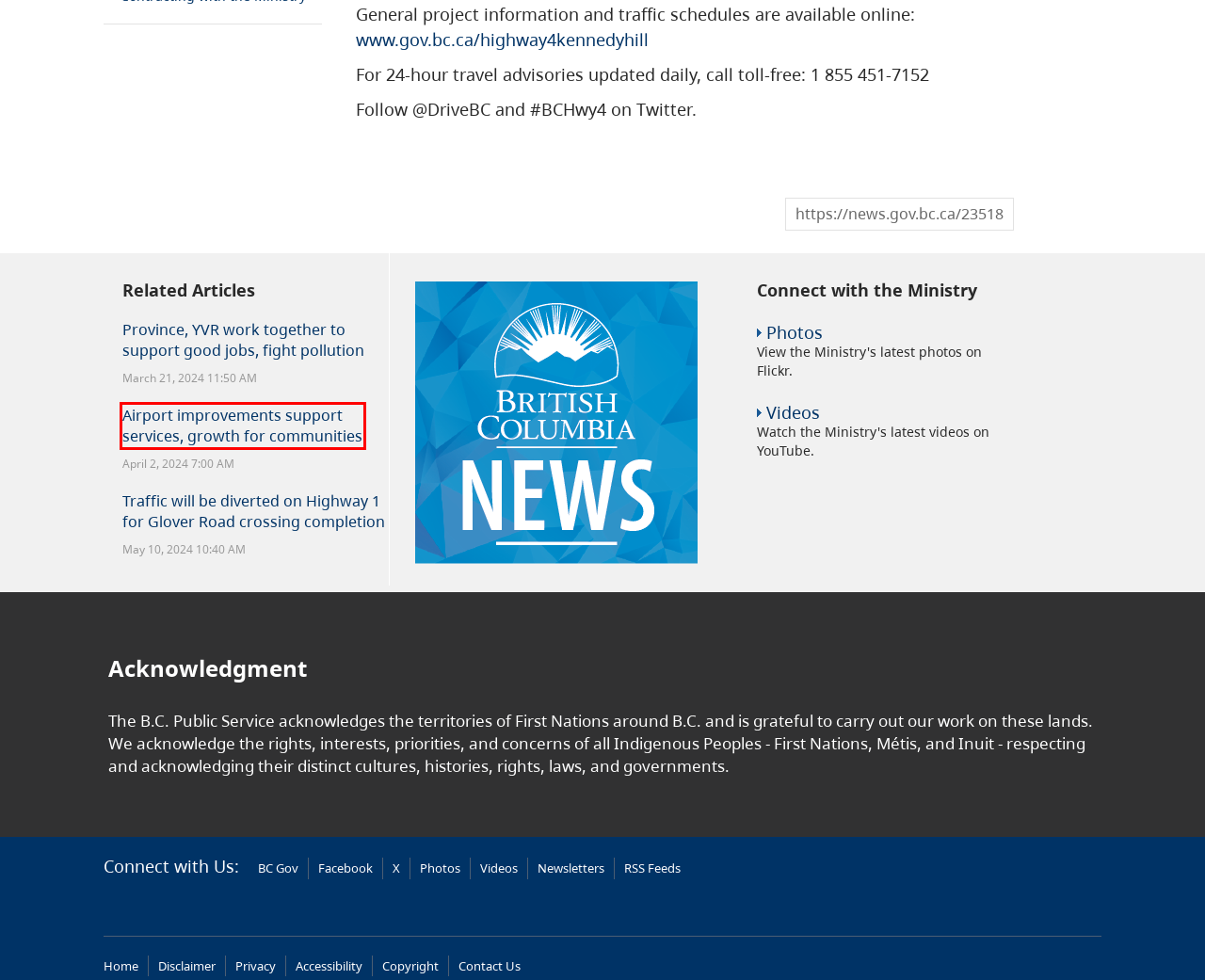Observe the screenshot of a webpage with a red bounding box highlighting an element. Choose the webpage description that accurately reflects the new page after the element within the bounding box is clicked. Here are the candidates:
A. Highway 4 - Kennedy Hill Safety Improvements - Province of British Columbia
B. Copyright - Province of British Columbia
C. Airport improvements support services, growth for communities | BC Gov News
D. Province, YVR work together to support good jobs, fight pollution | BC Gov News
E. Traffic will be diverted on Highway 1 for Glover Road crossing completion | BC Gov News
F. BC Gov News
G. Disclaimer - Province of British Columbia
H. Accessible government - Province of British Columbia

C